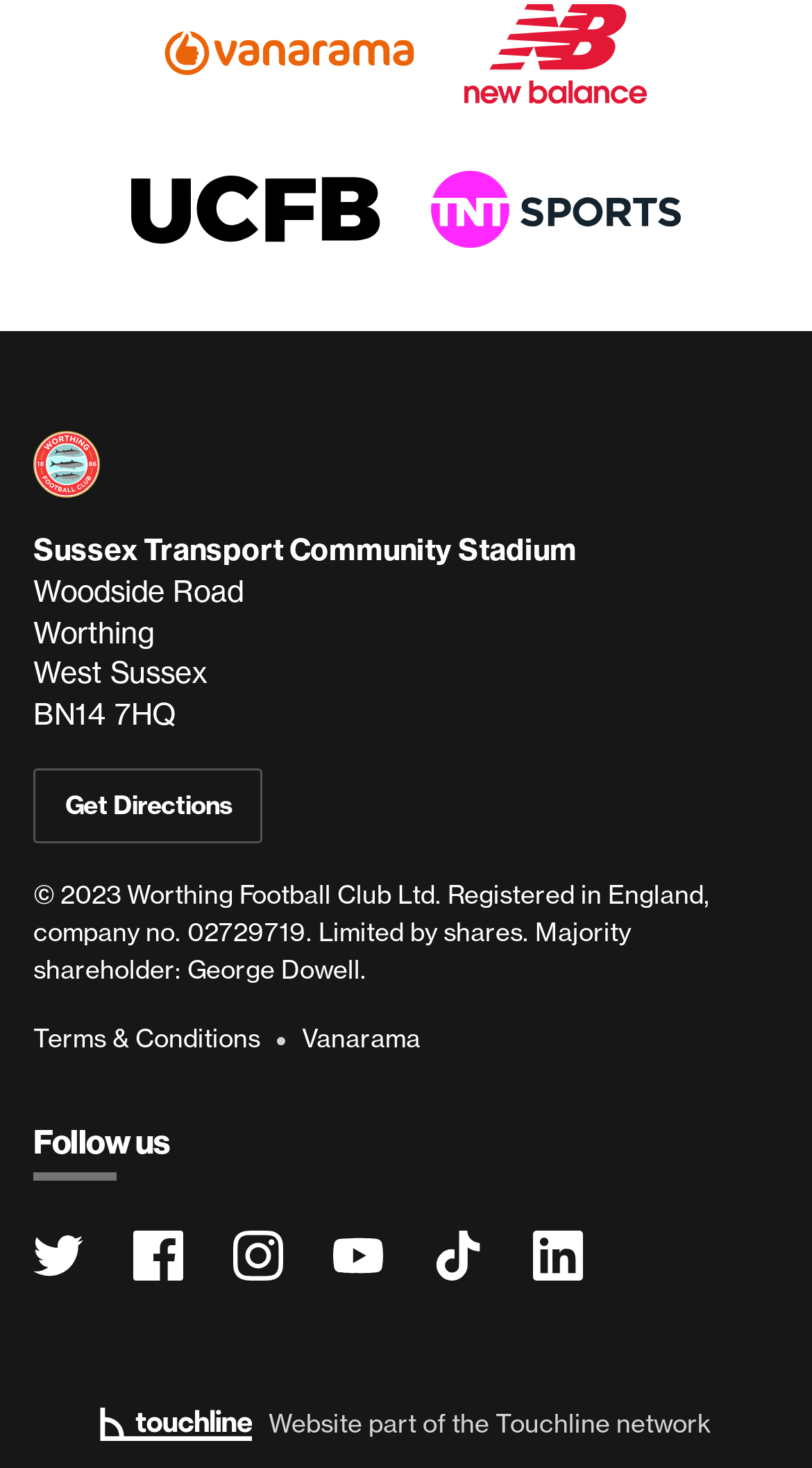Using the format (top-left x, top-left y, bottom-right x, bottom-right y), provide the bounding box coordinates for the described UI element. All values should be floating point numbers between 0 and 1: Get Directions

[0.041, 0.524, 0.324, 0.575]